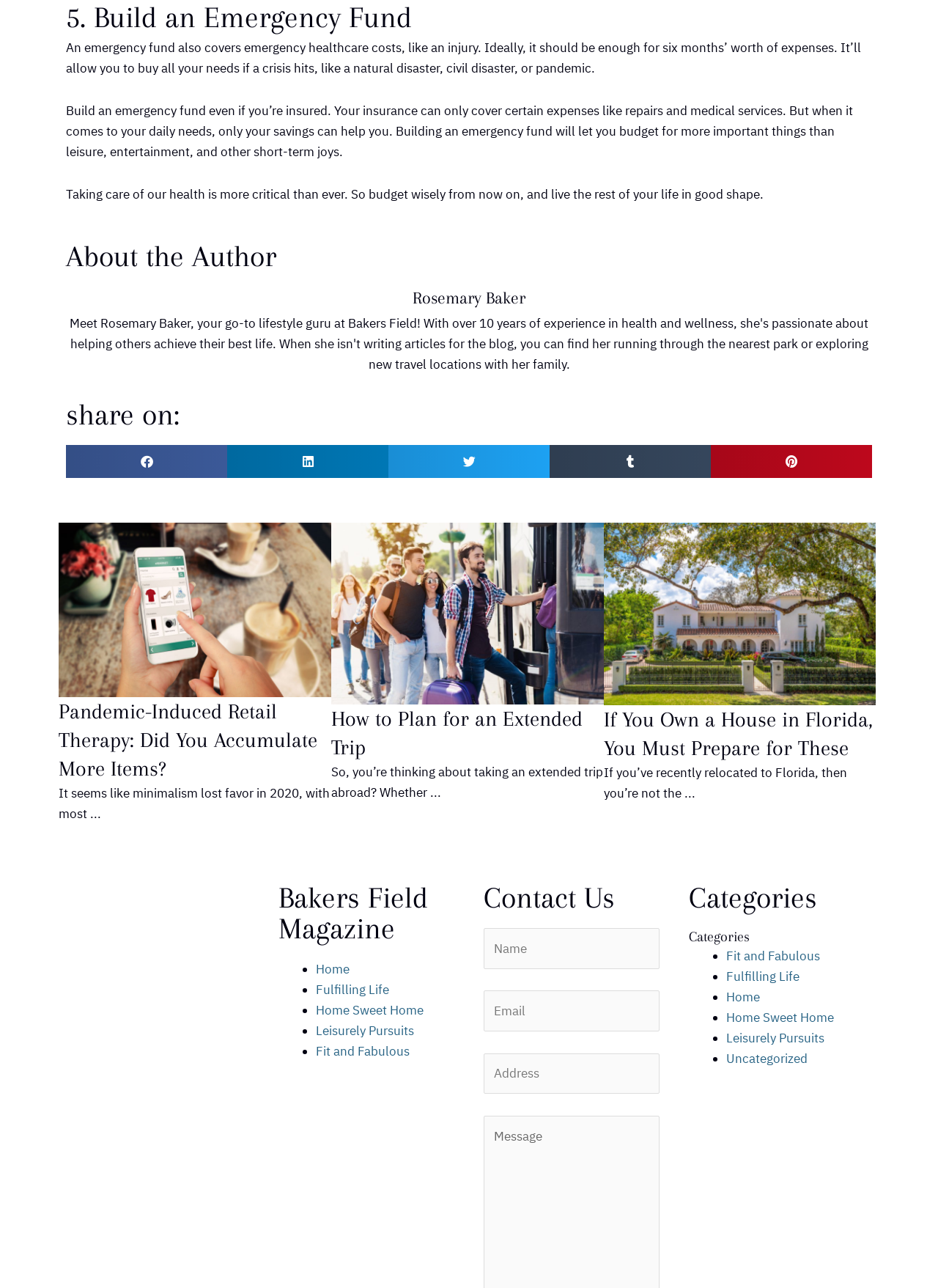Could you specify the bounding box coordinates for the clickable section to complete the following instruction: "View Categories"?

[0.734, 0.685, 0.922, 0.709]